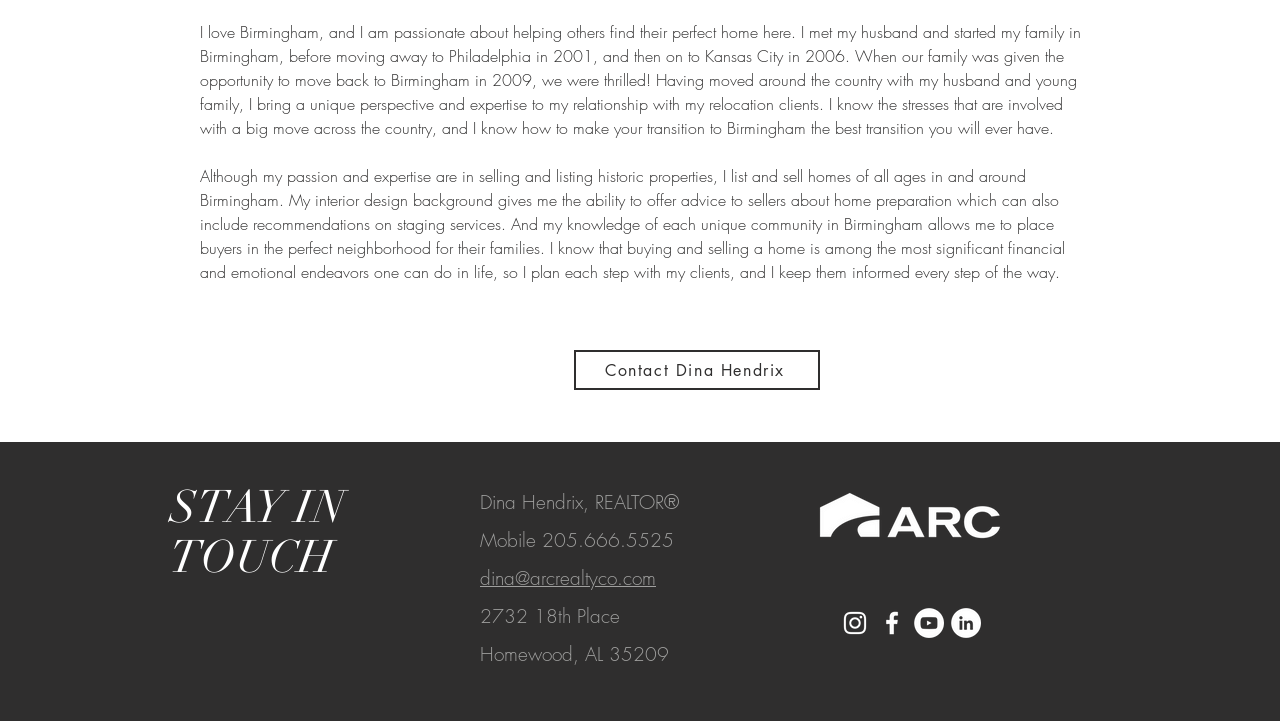Predict the bounding box coordinates for the UI element described as: "Contact Dina Hendrix". The coordinates should be four float numbers between 0 and 1, presented as [left, top, right, bottom].

[0.448, 0.485, 0.641, 0.541]